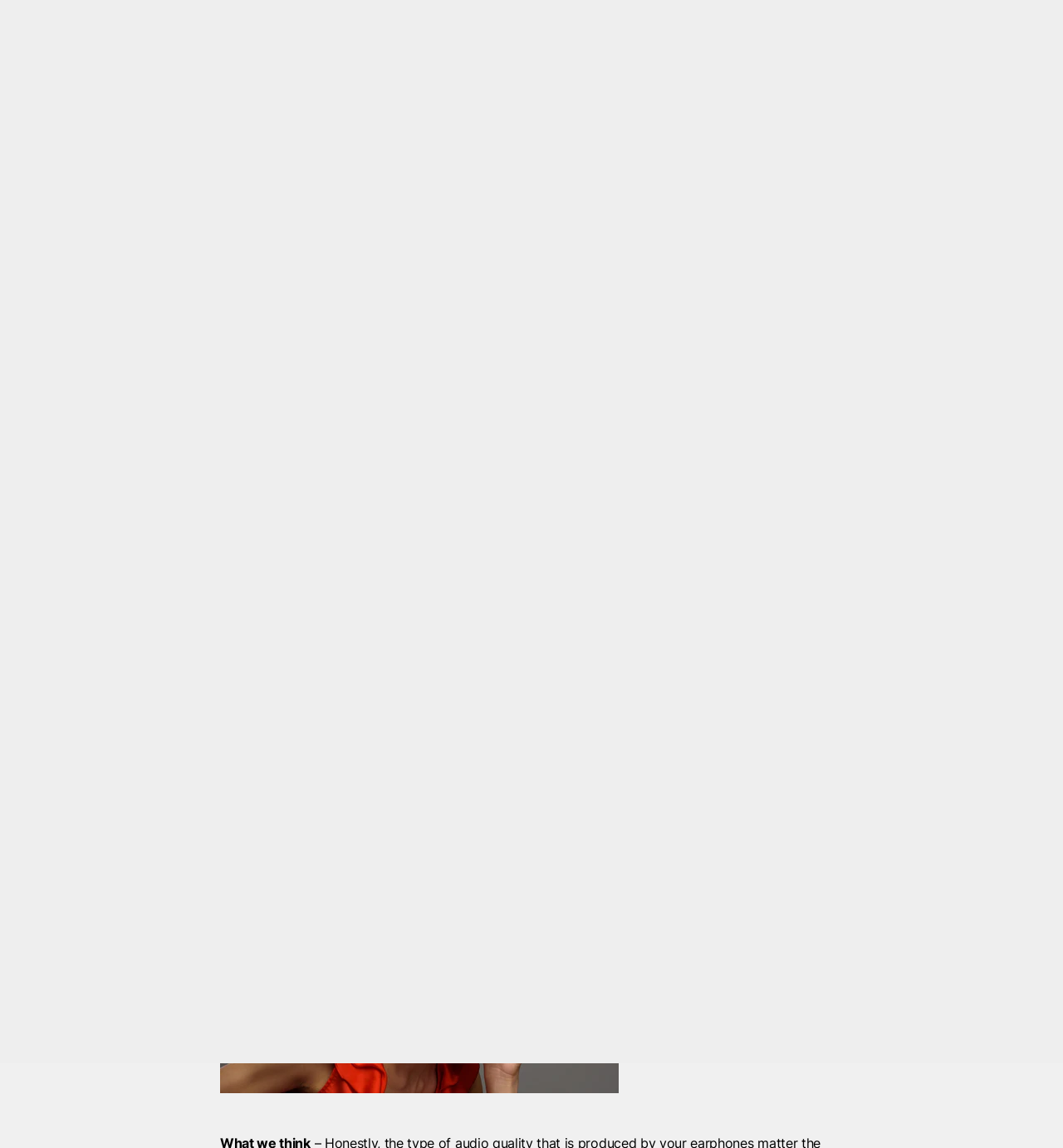Construct a thorough caption encompassing all aspects of the webpage.

This webpage appears to be a blog post or article about wireless earphones, specifically addressing common questions and myths surrounding their use. At the top of the page, there is a loading image with the text "Loading..." and a complementary section that spans the entire width of the page. Below this, there are navigation buttons, including "Previous", "Next", and links to other sections of the website, such as "Dashcam is LIVE" and "Order Now".

On the left side of the page, there is a navigation menu with buttons for "Smartwatch", "Audio", "Accessories", and "Support", each with a corresponding dropdown menu. Above this menu, there is a link to "Crossbeats" and a search bar.

The main content of the page begins with a heading that reads "Wireless Earphones - Myth Busters" and a timestamp indicating that the article was published on September 25, 2019, by Arun Kumar. Below this, there is an image related to wireless earphones, taking up most of the page width.

The article itself starts with a brief introduction, explaining that the authors want to answer popular questions people have about wireless earphones. The introduction is followed by a series of questions, including "Can Earbuds cause ringing in the ears?", each with a brief summary or answer.